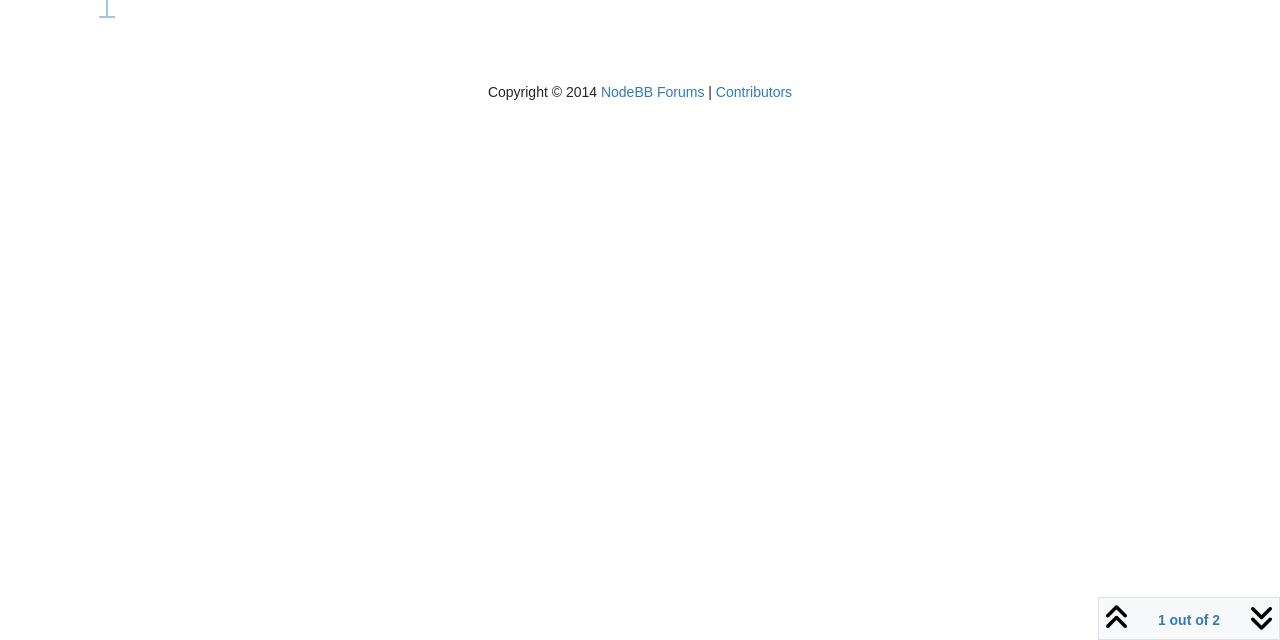Identify the bounding box for the UI element described as: "May 2019". Ensure the coordinates are four float numbers between 0 and 1, formatted as [left, top, right, bottom].

None